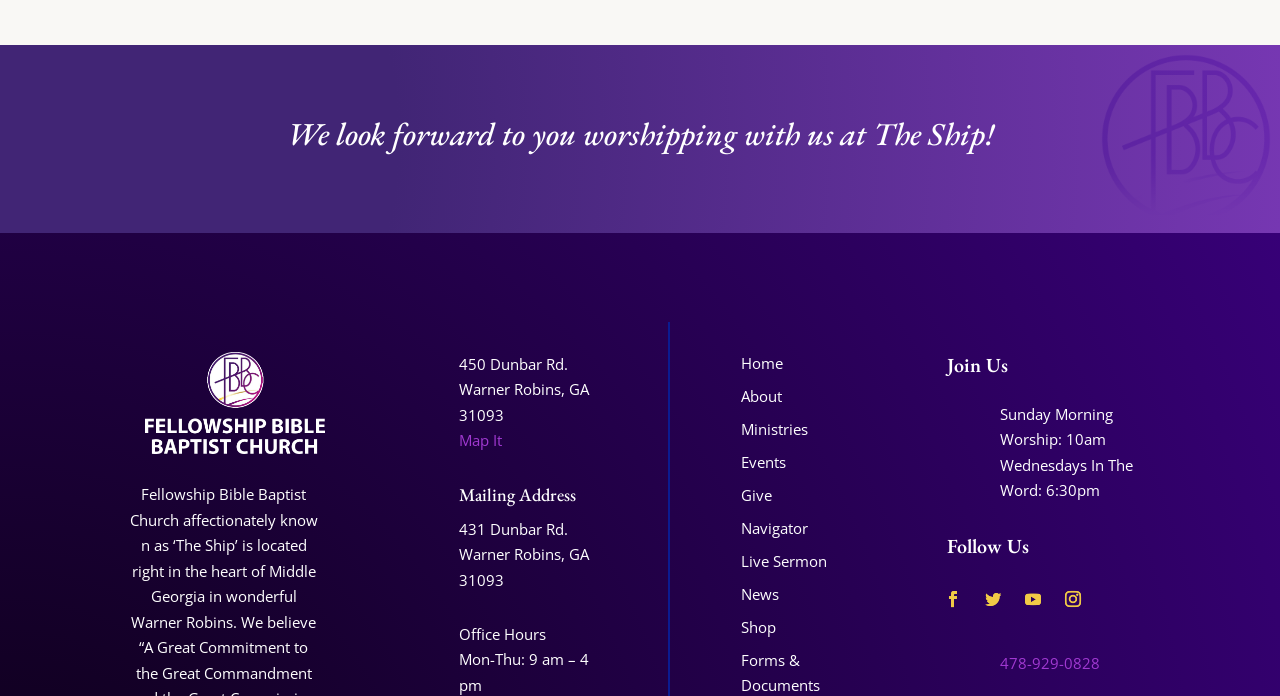From the webpage screenshot, predict the bounding box of the UI element that matches this description: "Navigator".

[0.579, 0.744, 0.631, 0.772]